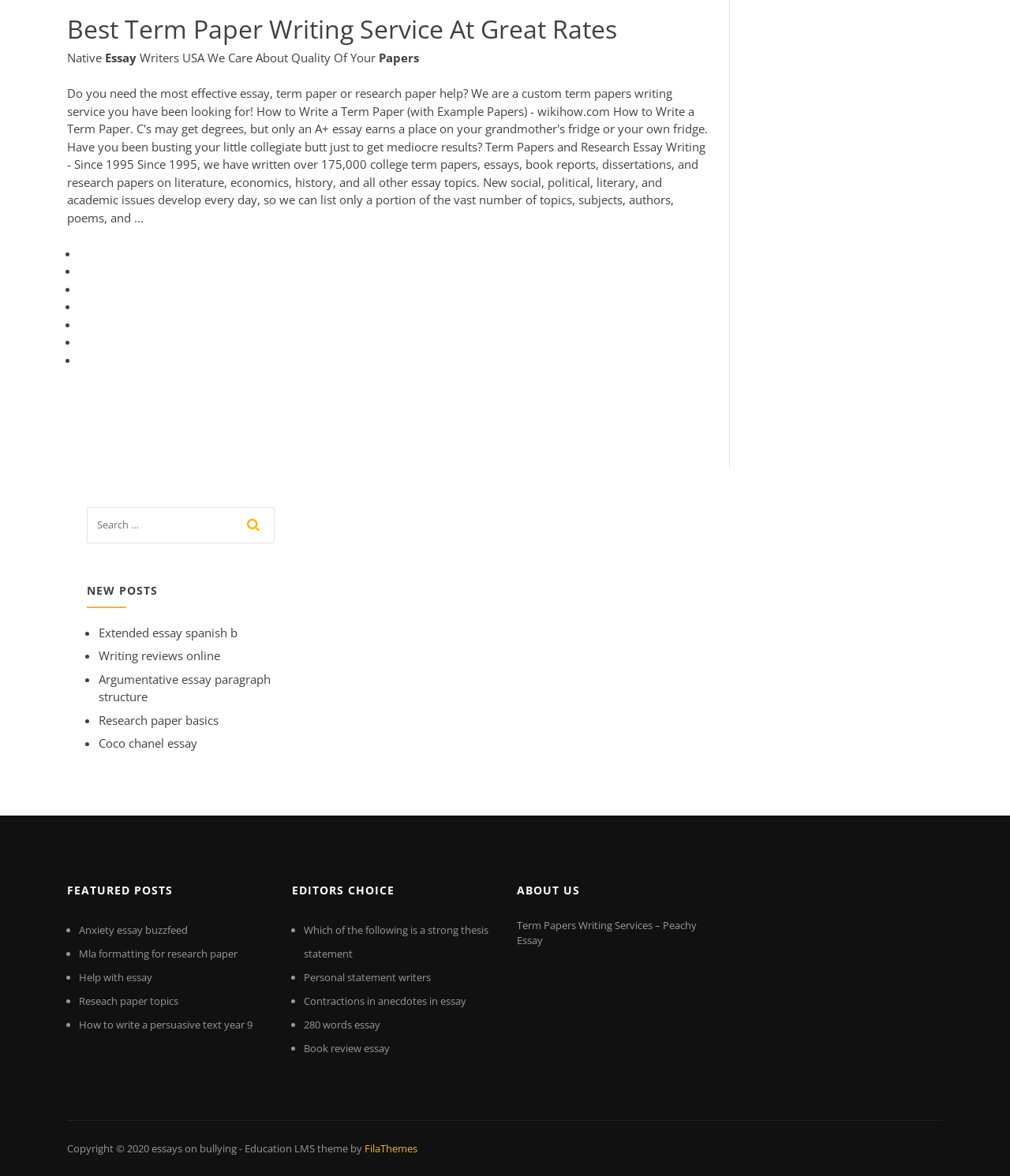Determine the bounding box coordinates of the clickable element necessary to fulfill the instruction: "Read the post 'Extended essay spanish b'". Provide the coordinates as four float numbers within the 0 to 1 range, i.e., [left, top, right, bottom].

[0.098, 0.531, 0.235, 0.544]